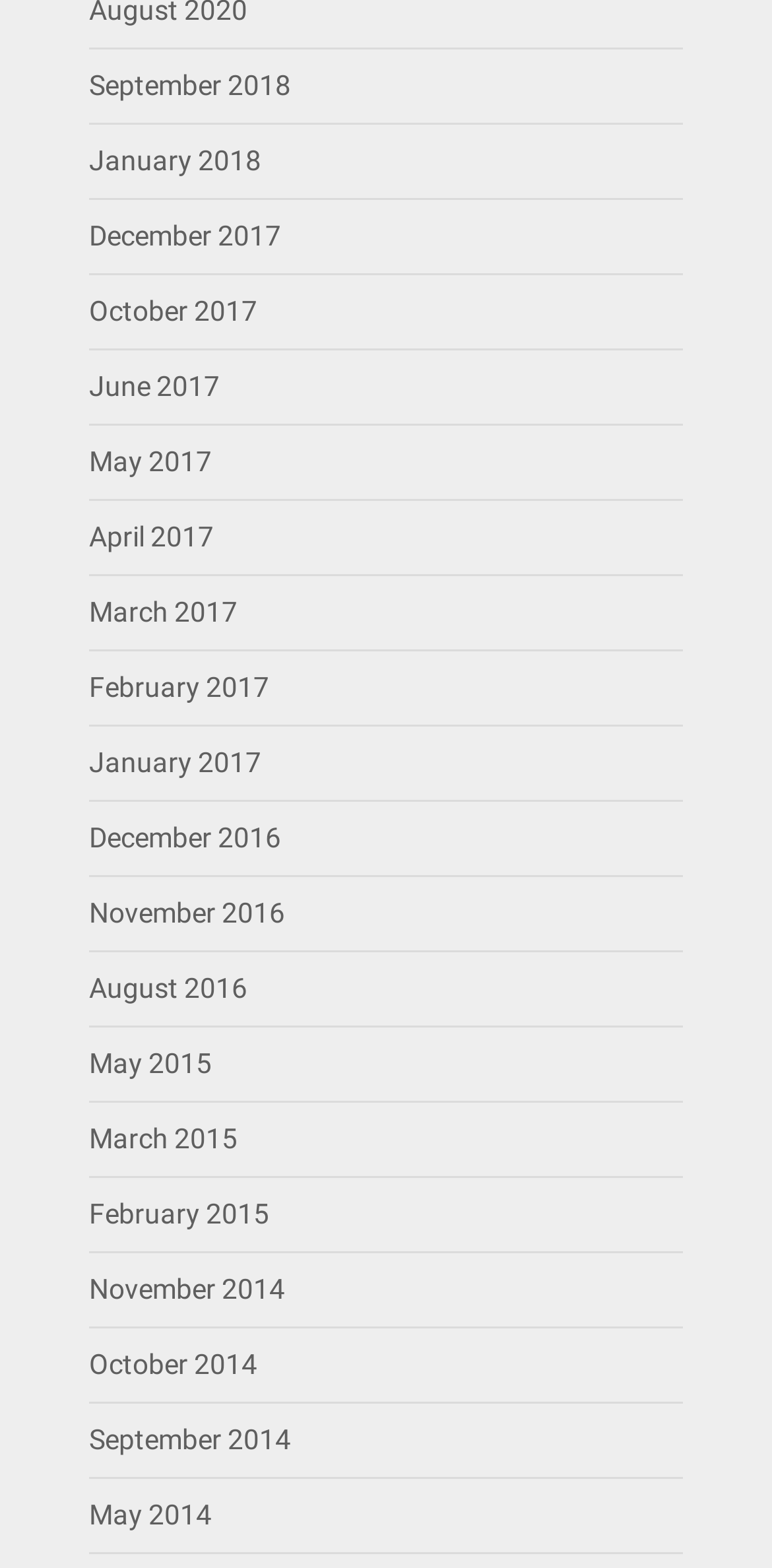What is the most recent month listed? Based on the screenshot, please respond with a single word or phrase.

September 2018